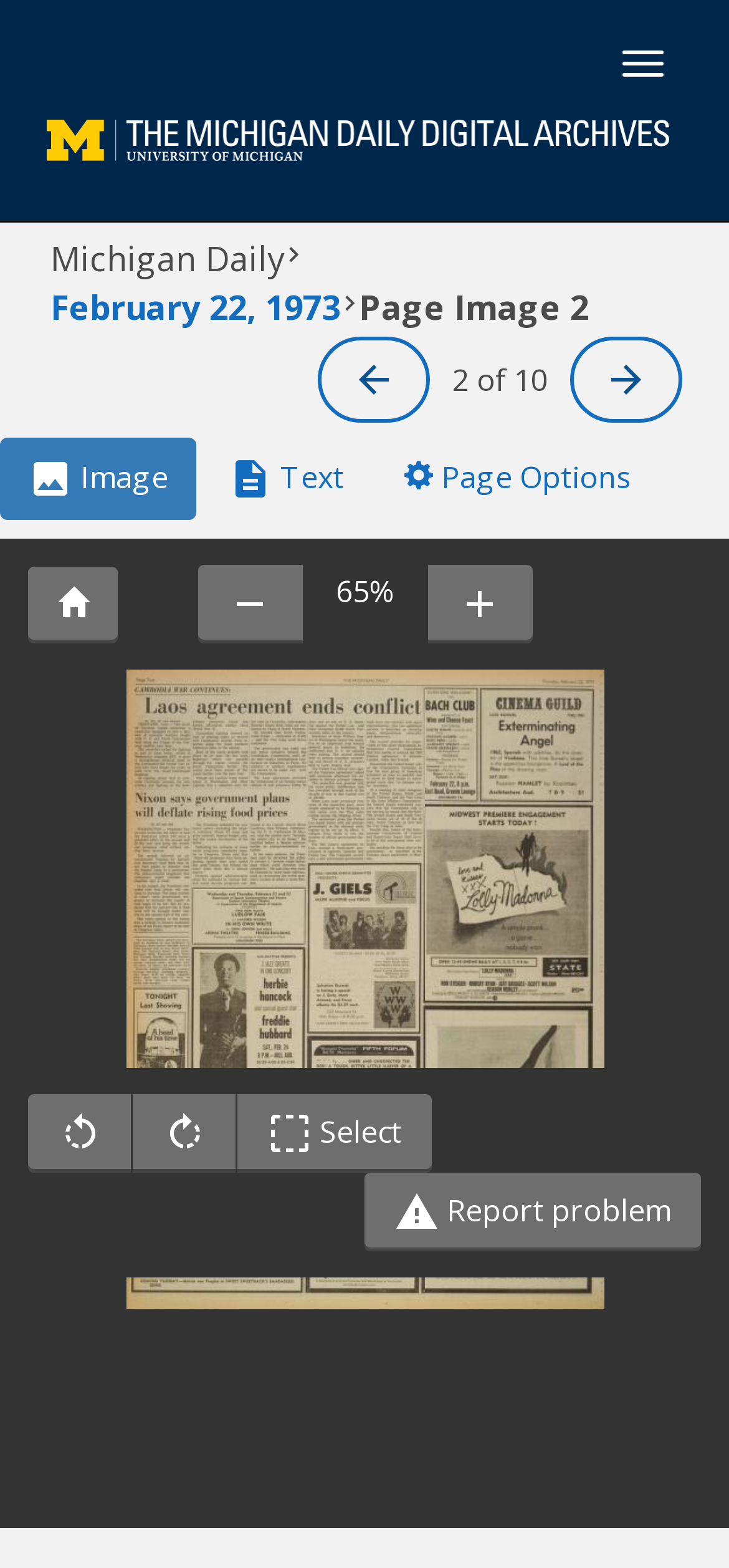Review the image closely and give a comprehensive answer to the question: What is the current zoom level?

The current zoom level can be determined by looking at the text '65%' which is displayed next to the zoom controls.